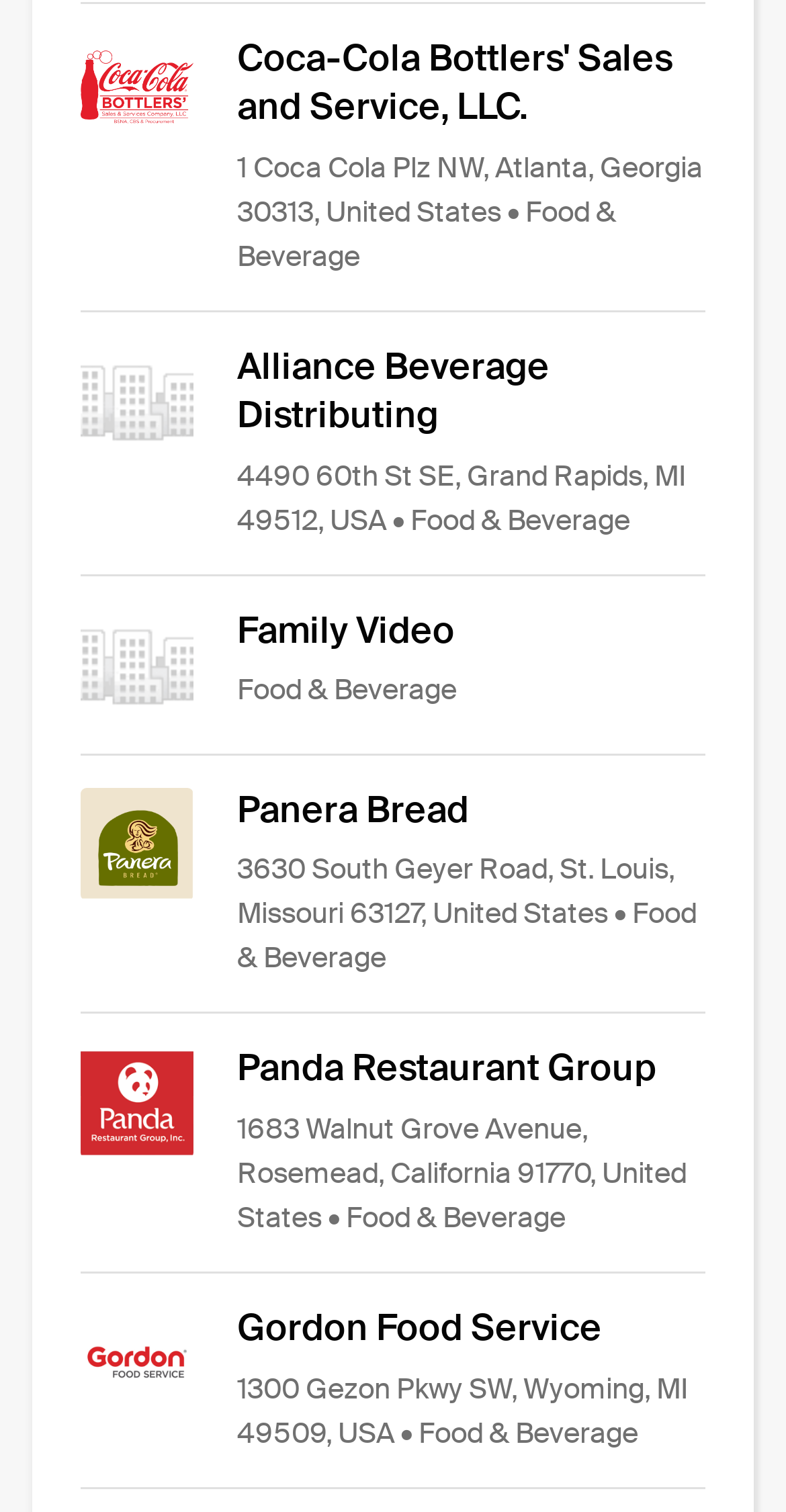What is the zip code of Gordon Food Service's location?
Answer the question with as much detail as possible.

I found the link 'Gordon Food Service' and its corresponding StaticText '1300 Gezon Pkwy SW, Wyoming, MI 49509, USA' which indicates the zip code of the company's location.